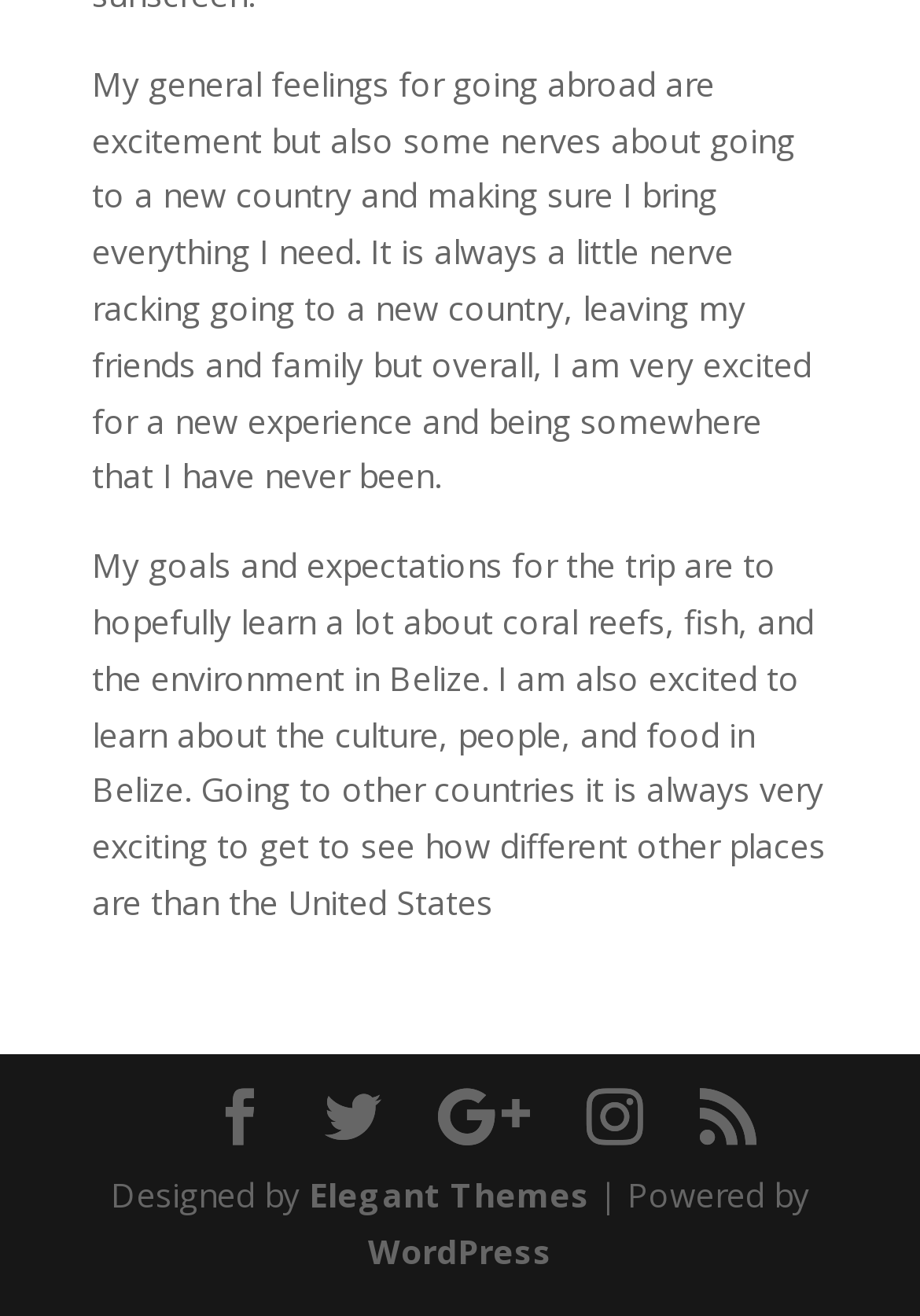Respond to the following question with a brief word or phrase:
What is the author's feeling about going abroad?

Excitement and nerves